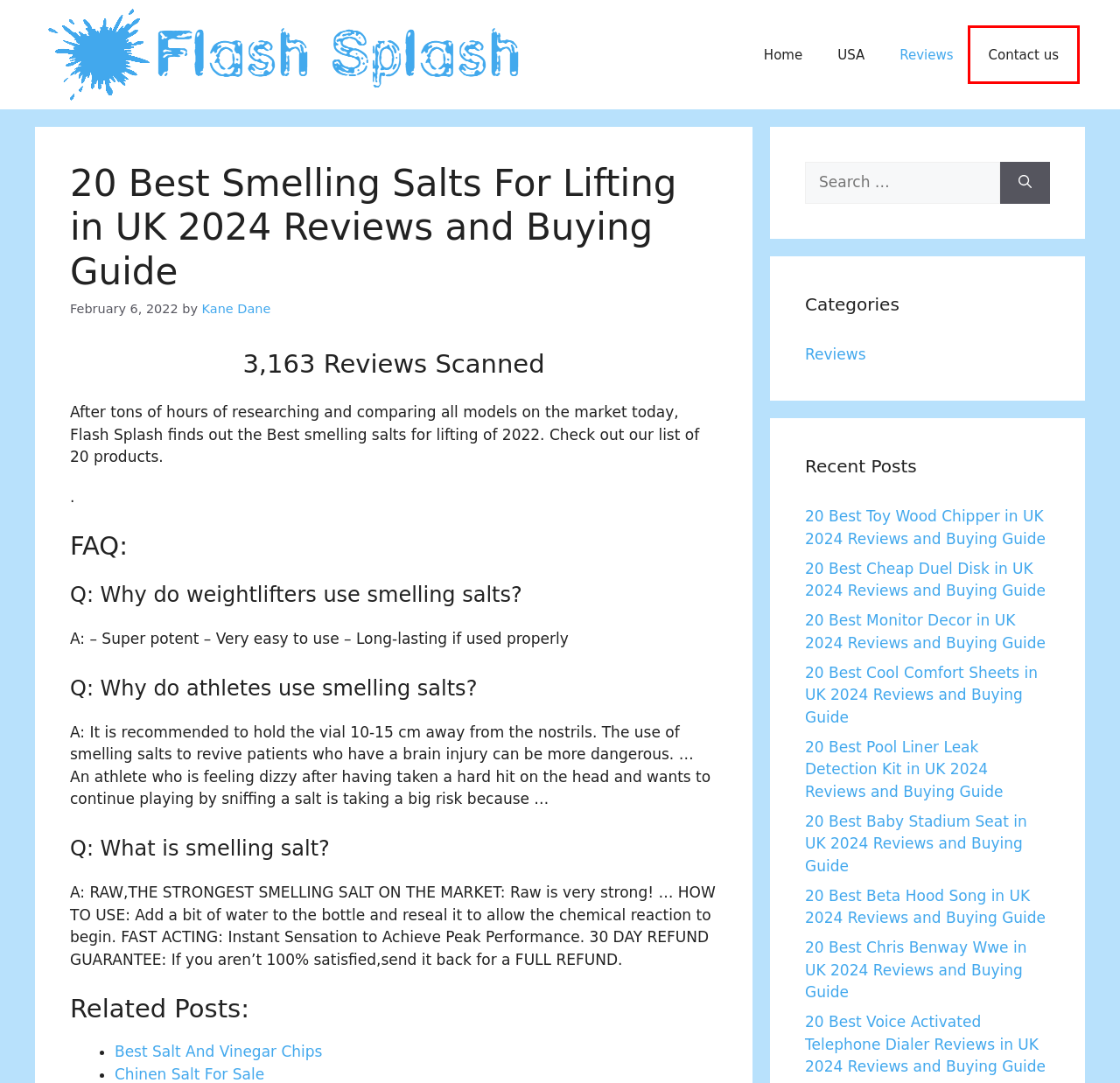Examine the screenshot of a webpage with a red bounding box around a specific UI element. Identify which webpage description best matches the new webpage that appears after clicking the element in the red bounding box. Here are the candidates:
A. Contact us - Flash Splash
B. Baby Stadium Seat - Flash Splash
C. Monitor Decor - Flash Splash
D. Pool Liner Leak Detection Kit - Flash Splash
E. Voice Activated Telephone Dialer Reviews - Flash Splash
F. Beta Hood Song - Flash Splash
G. Best Salt And Vinegar Chips - Flash Splash
H. Chris Benway Wwe - Flash Splash

A